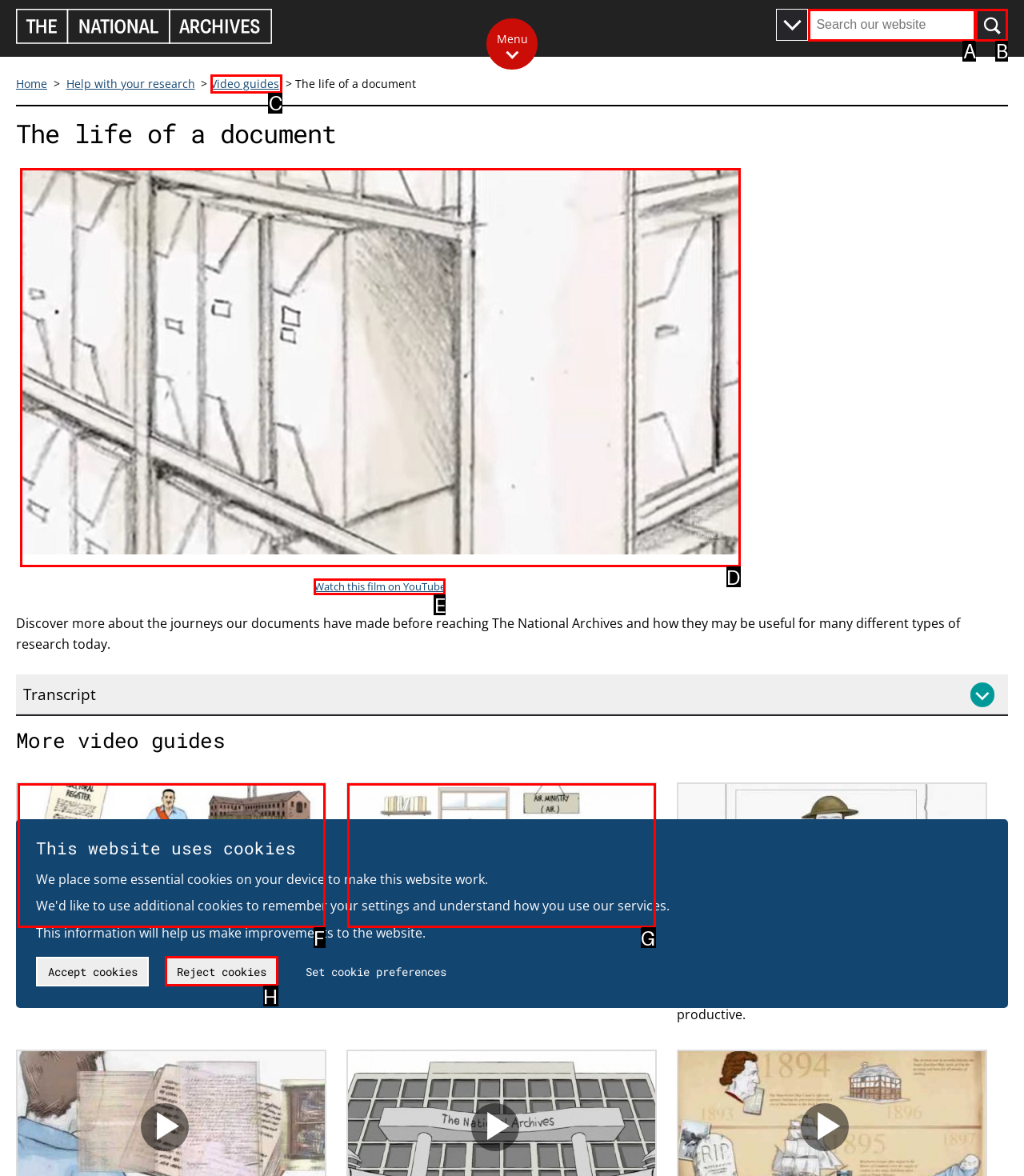Determine which HTML element to click on in order to complete the action: Watch this film on YouTube.
Reply with the letter of the selected option.

E